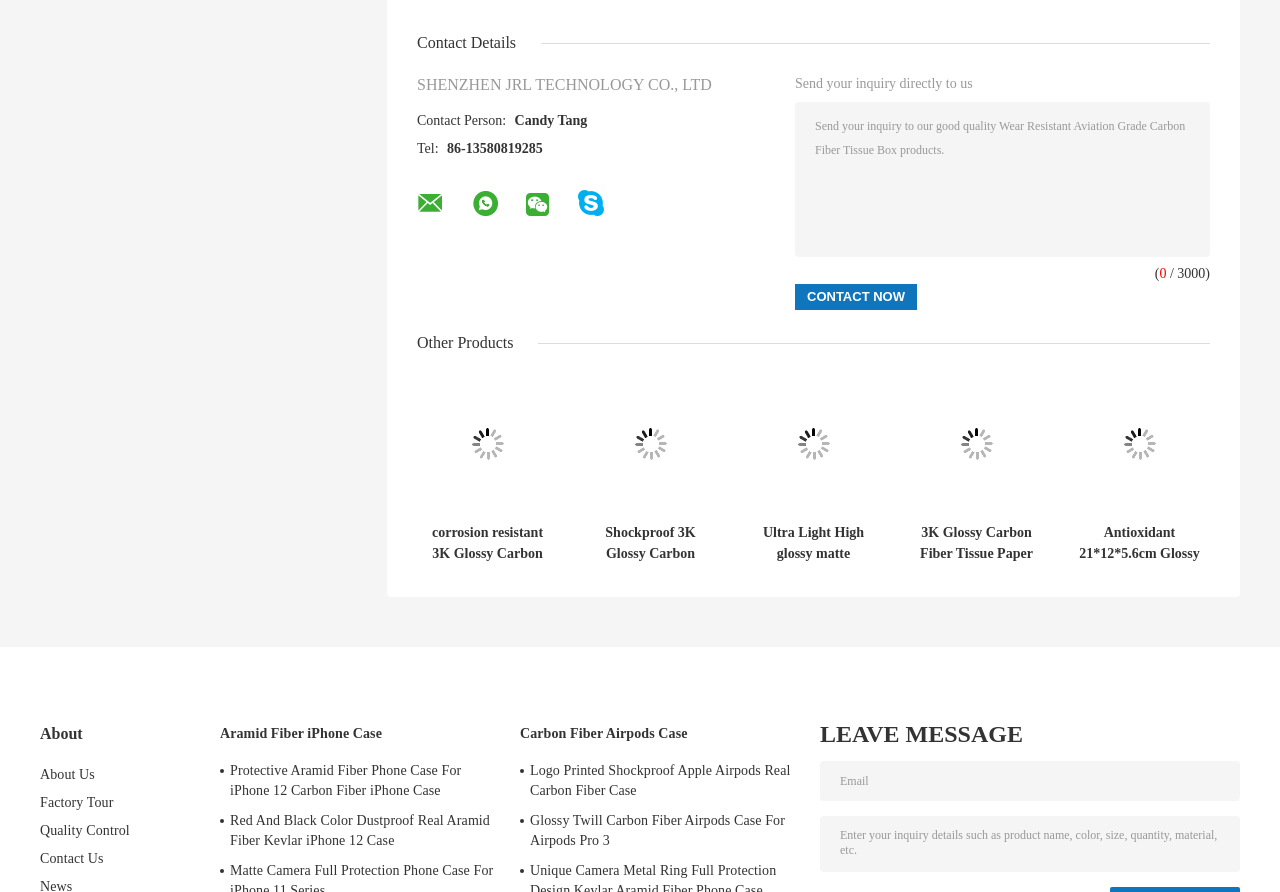Find the bounding box coordinates of the element's region that should be clicked in order to follow the given instruction: "Enter your inquiry details in the text box". The coordinates should consist of four float numbers between 0 and 1, i.e., [left, top, right, bottom].

[0.621, 0.115, 0.945, 0.288]